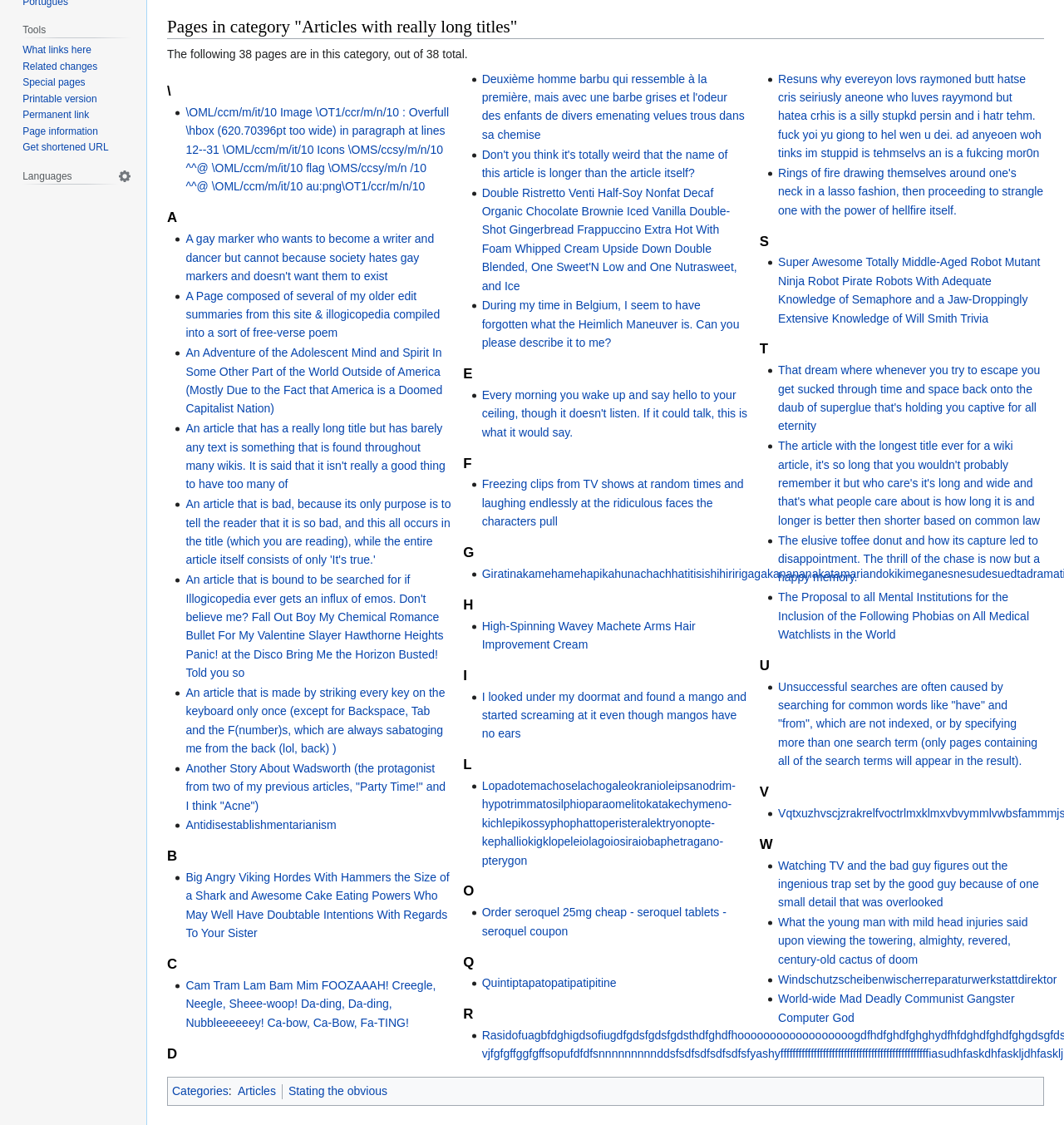Please provide the bounding box coordinate of the region that matches the element description: Page information. Coordinates should be in the format (top-left x, top-left y, bottom-right x, bottom-right y) and all values should be between 0 and 1.

[0.021, 0.111, 0.092, 0.122]